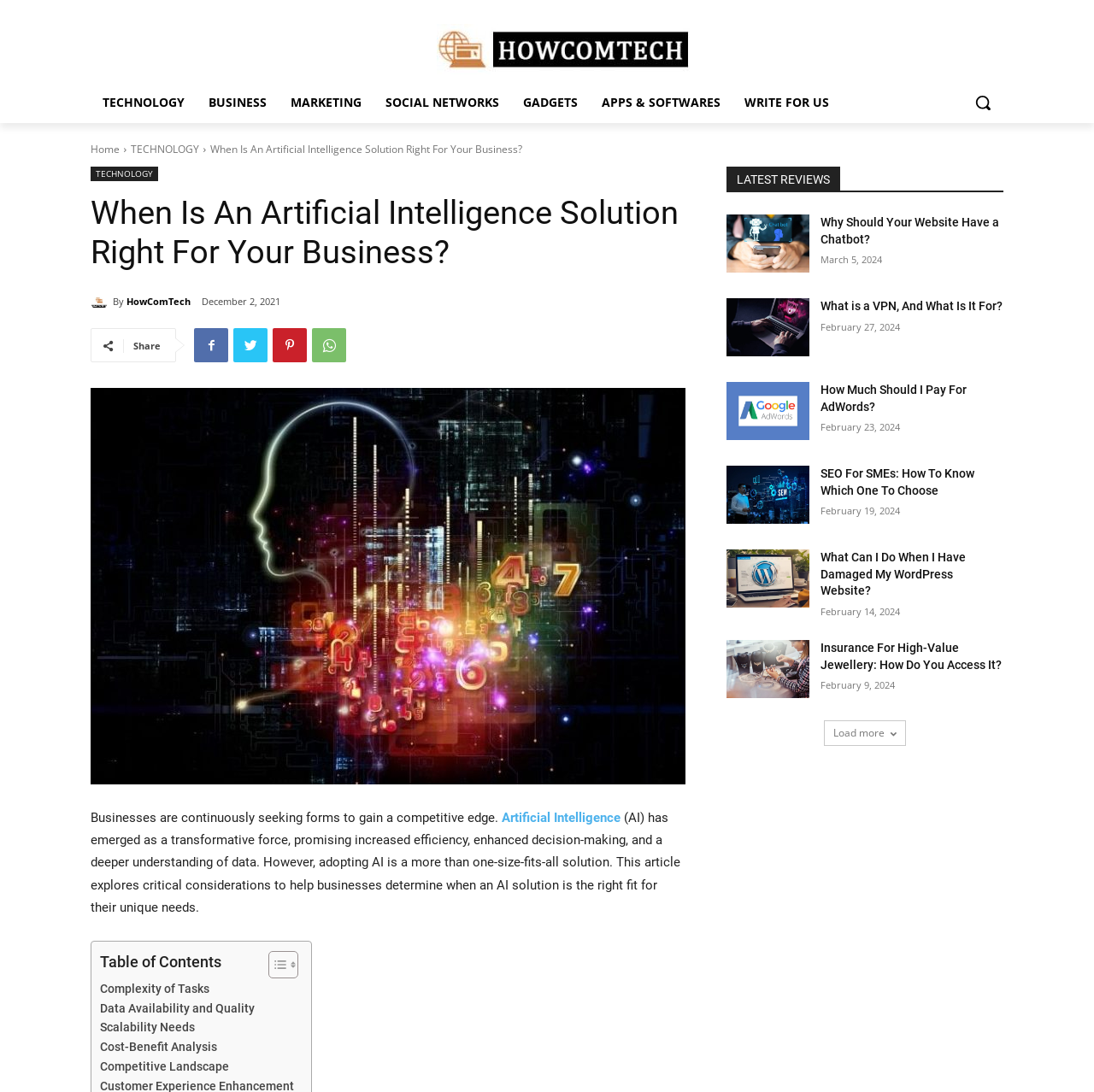Write a detailed summary of the webpage, including text, images, and layout.

This webpage is about artificial intelligence and its applications in business. At the top, there is a logo and a navigation menu with links to various categories such as technology, business, marketing, and more. Below the navigation menu, there is a search button and a link to the home page.

The main content of the webpage is an article titled "When Is An Artificial Intelligence Solution Right For Your Business?" The article discusses how businesses can determine when to adopt AI solutions and explores critical considerations such as complexity of tasks, data availability, scalability needs, cost-benefit analysis, and competitive landscape.

To the right of the article, there is a section titled "LATEST REVIEWS" that lists several articles with links to read more. Each article has a title, a brief description, and a timestamp indicating when it was published.

At the bottom of the webpage, there is a "Load more" button that allows users to load more articles. Throughout the webpage, there are various links and buttons that allow users to navigate and interact with the content.